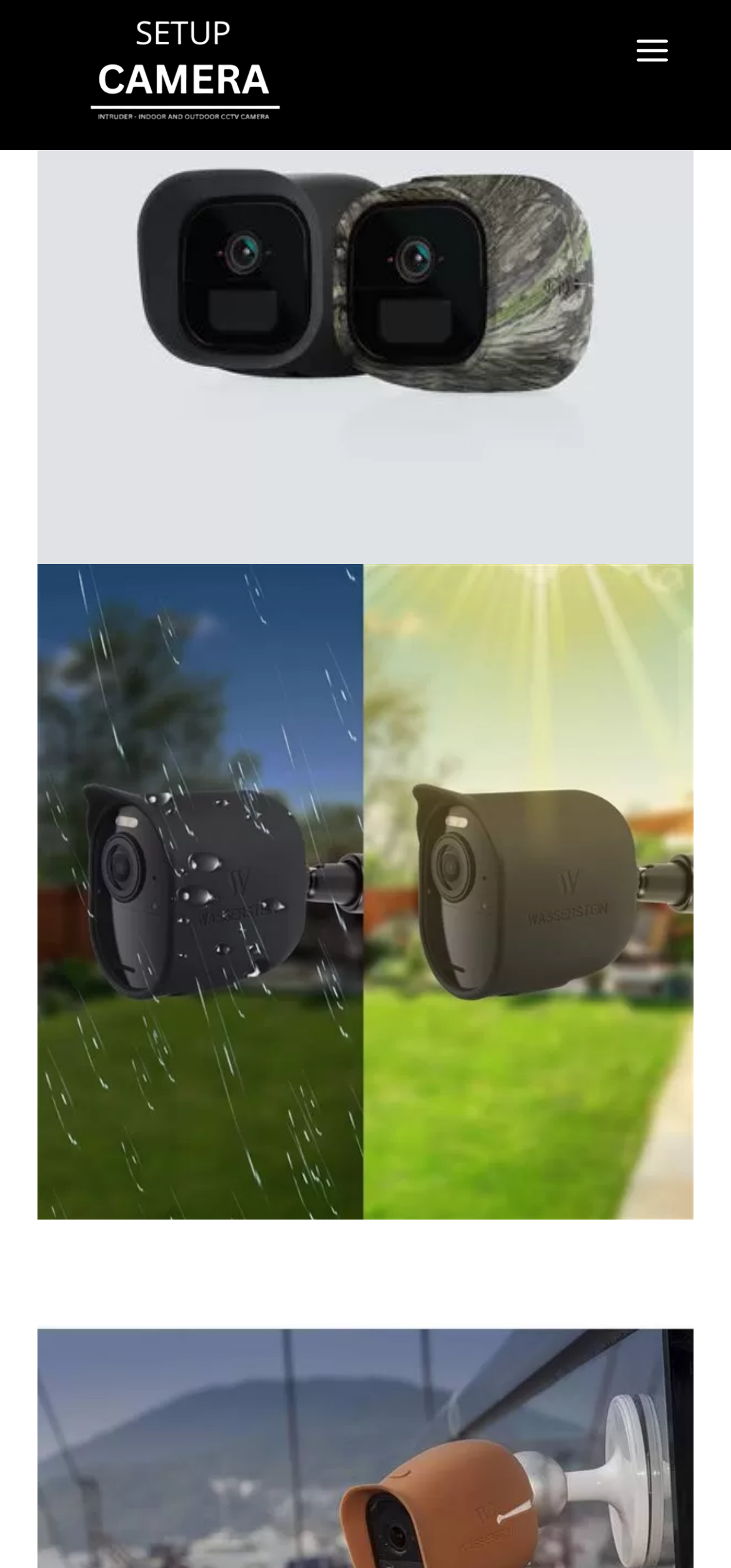Given the description alt="Setup Camera LOGO", predict the bounding box coordinates of the UI element. Ensure the coordinates are in the format (top-left x, top-left y, bottom-right x, bottom-right y) and all values are between 0 and 1.

[0.115, 0.019, 0.395, 0.043]